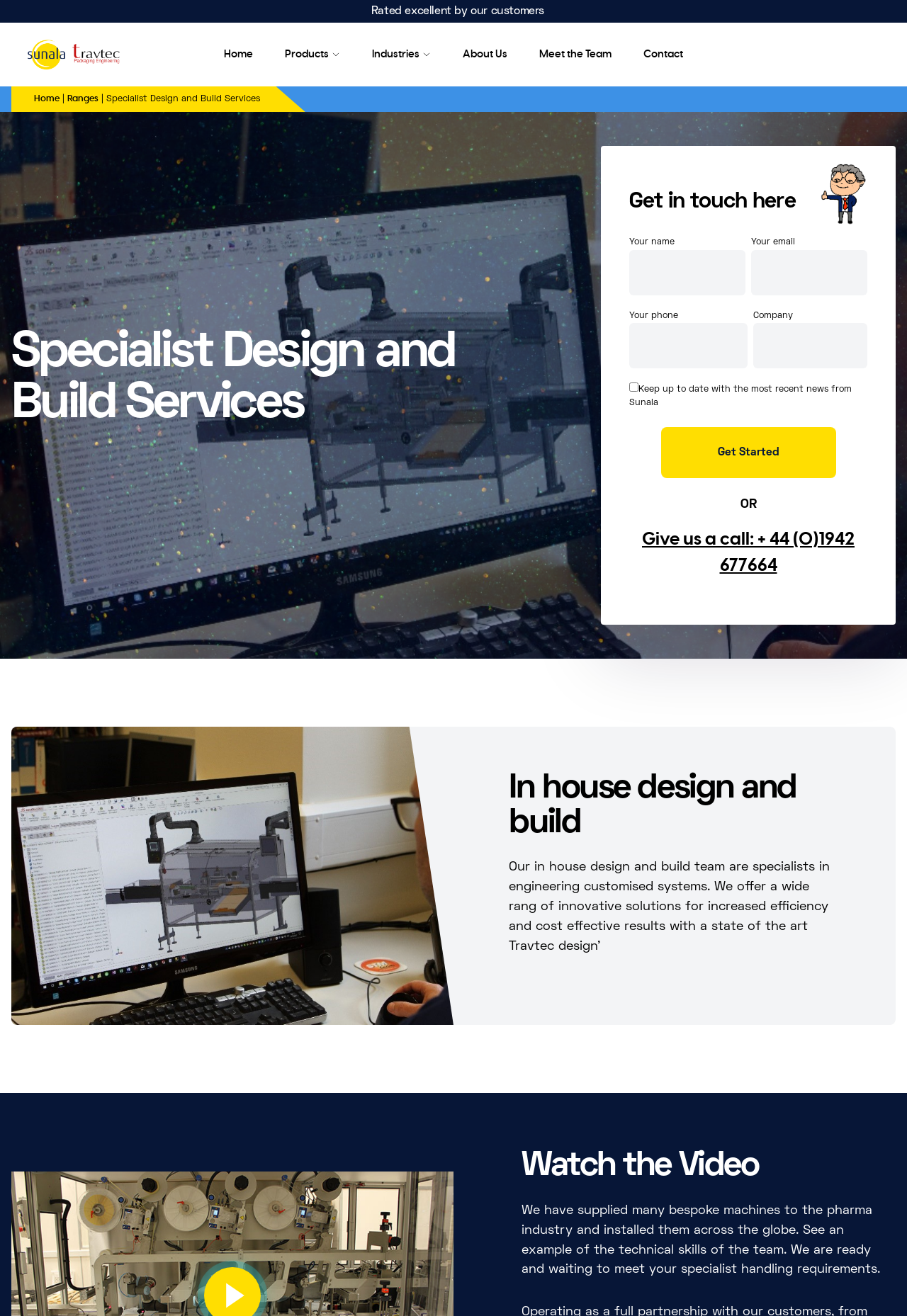Specify the bounding box coordinates of the element's area that should be clicked to execute the given instruction: "Fill in Your name". The coordinates should be four float numbers between 0 and 1, i.e., [left, top, right, bottom].

[0.694, 0.19, 0.822, 0.224]